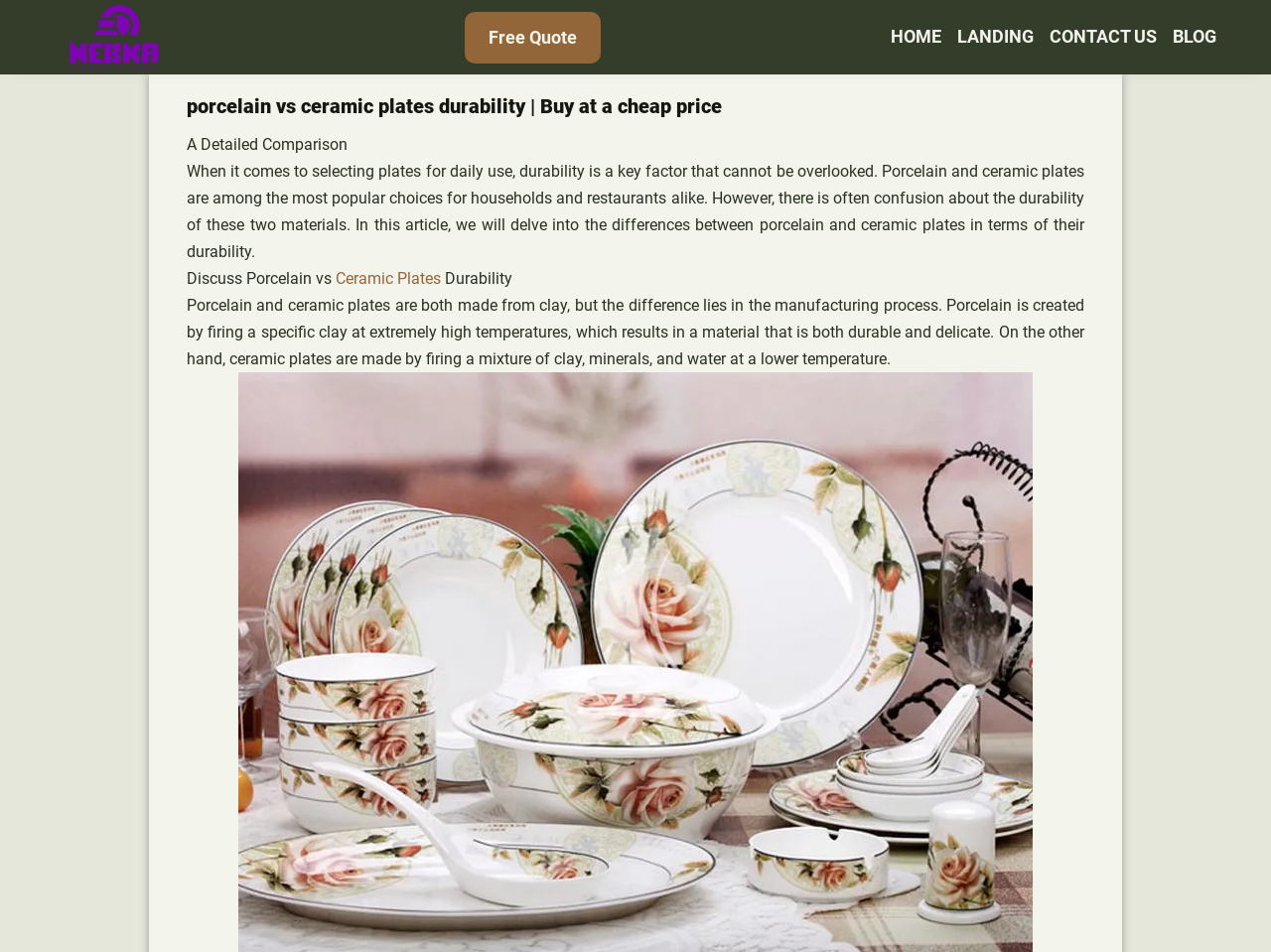What is the main topic of this webpage?
From the image, respond with a single word or phrase.

Porcelain vs ceramic plates